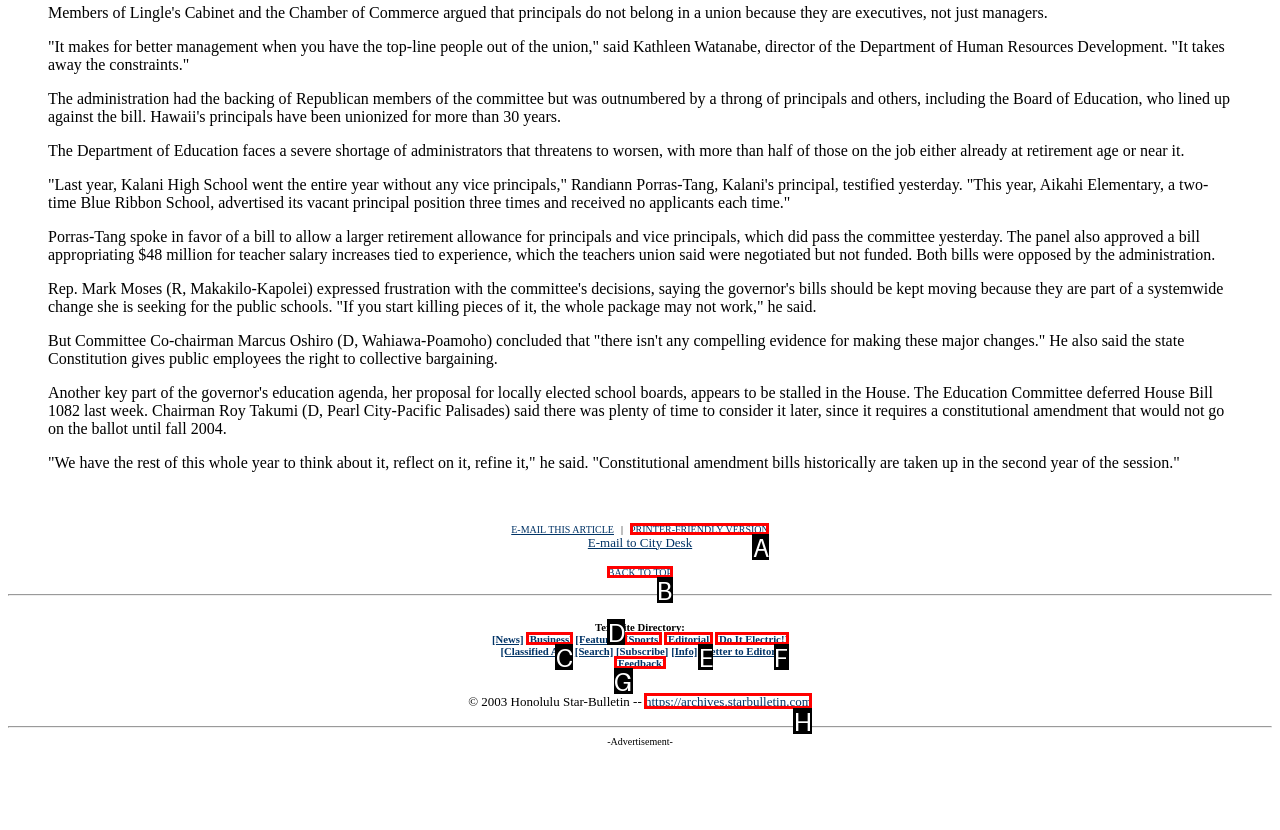Find the option that best fits the description: [Do It Electric!]. Answer with the letter of the option.

F